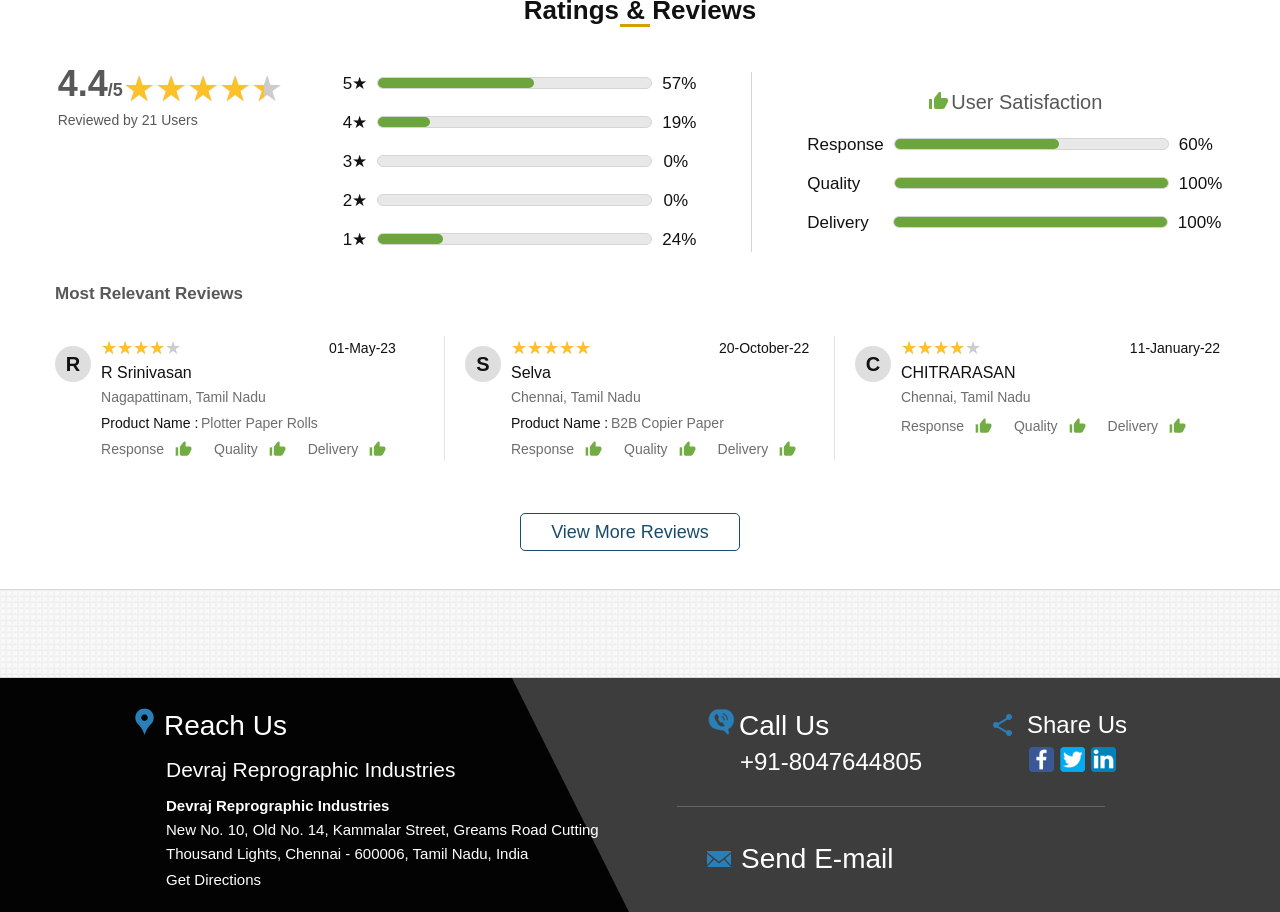What is the address of the seller?
Could you answer the question with a detailed and thorough explanation?

The address of the seller is 'New No. 10, Old No. 14, Kammalar Street, Greams Road Cutting', which is indicated by the text in the 'Reach Us' section at the bottom of the page.